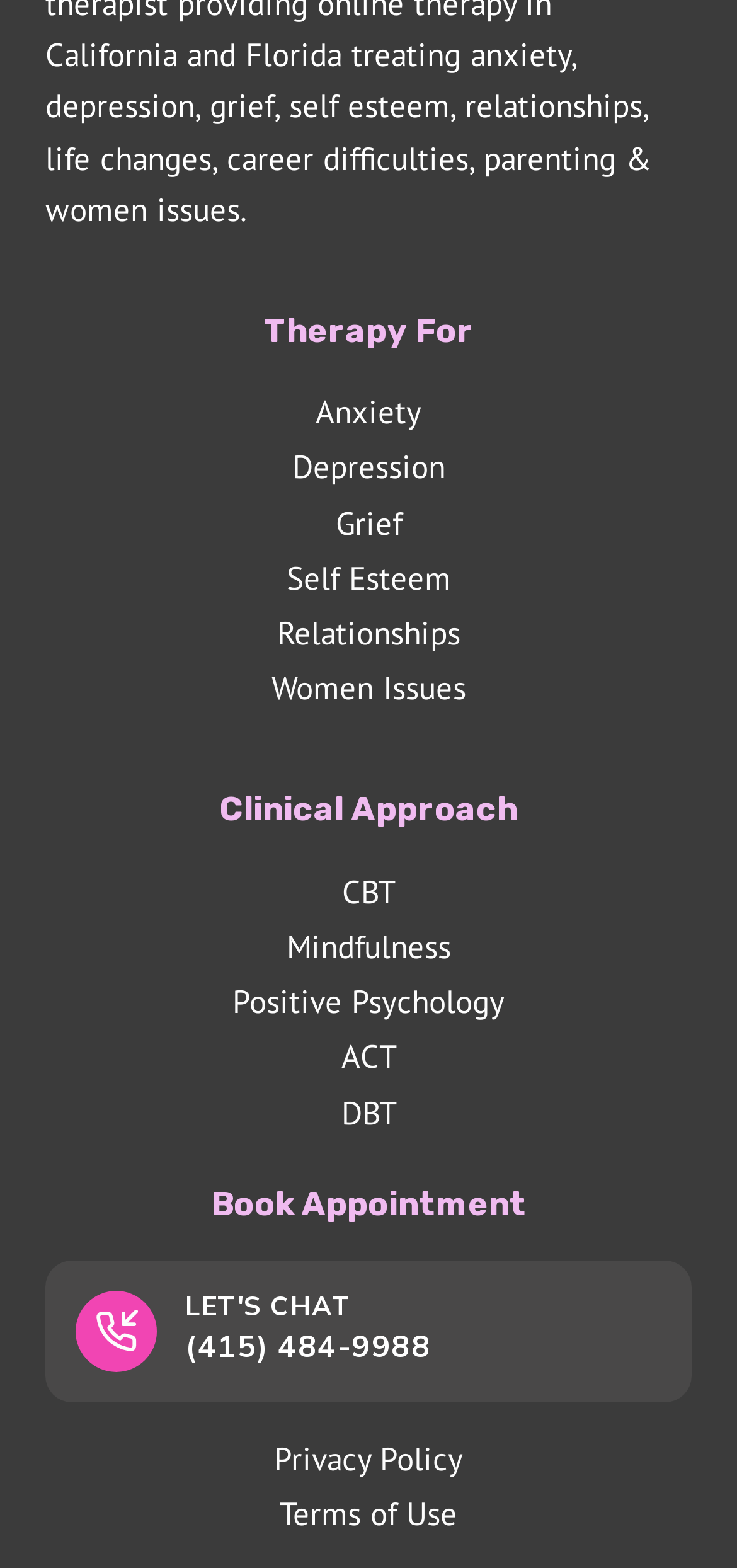Please examine the image and answer the question with a detailed explanation:
What types of therapy are offered?

Based on the links provided under the 'Therapy For' heading, it appears that the website offers therapy services for various issues such as Anxiety, Depression, Grief, Self Esteem, Relationships, and Women Issues.